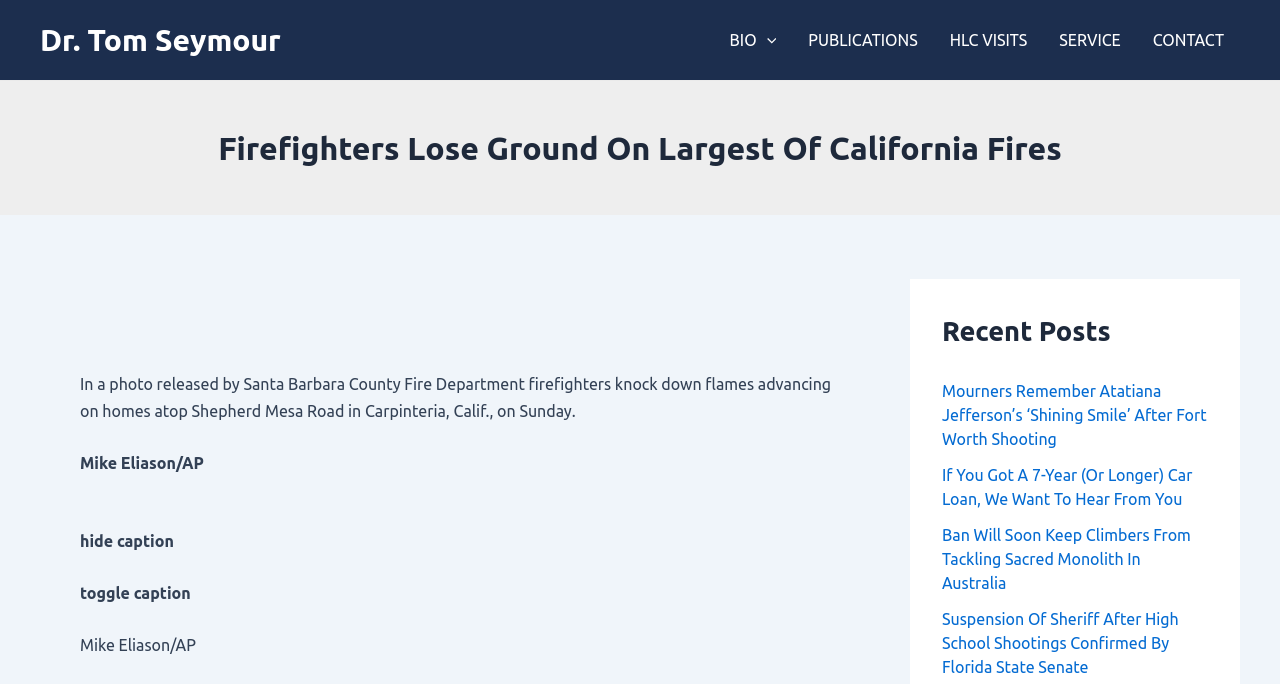Determine the main heading text of the webpage.

Firefighters Lose Ground On Largest Of California Fires